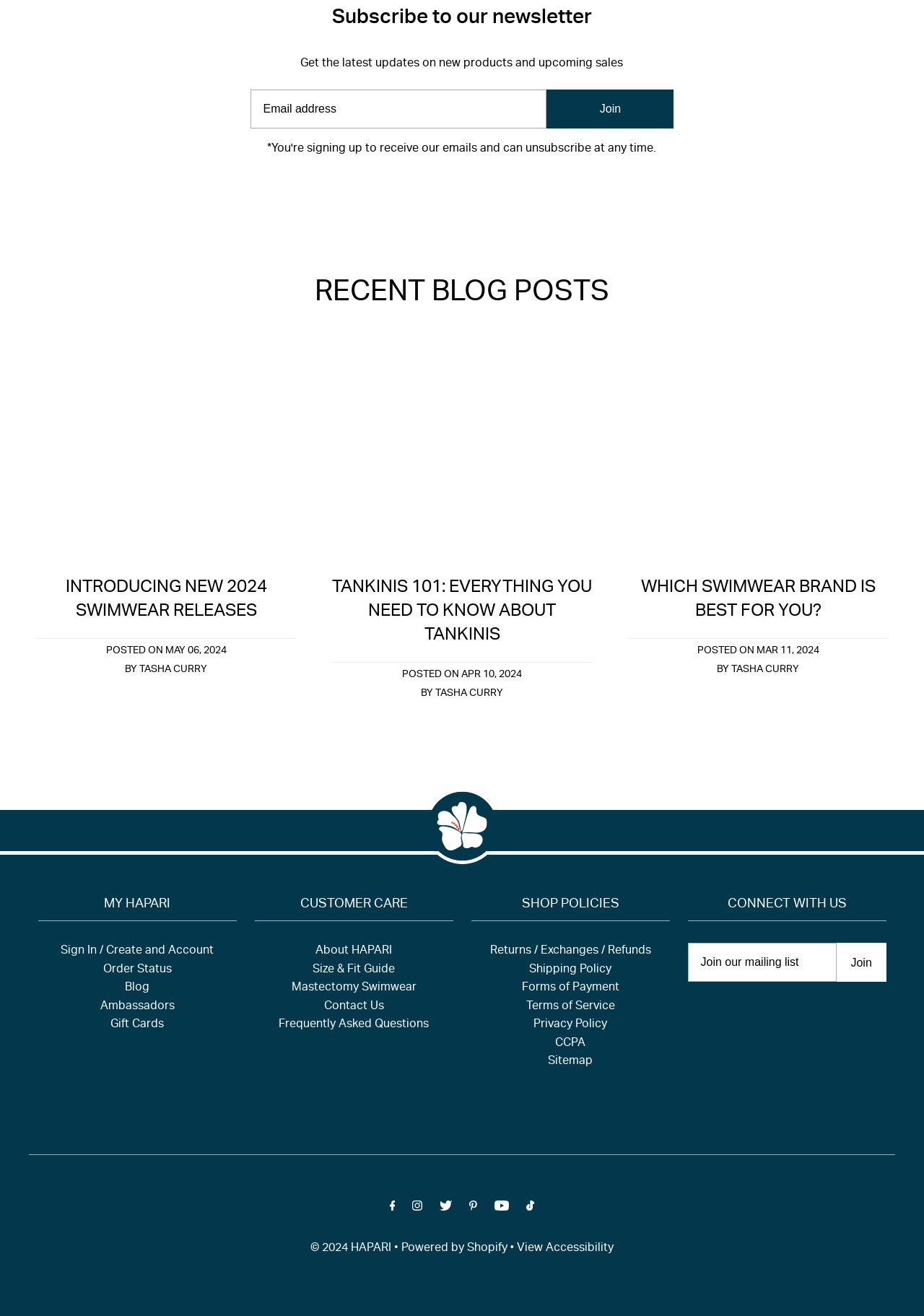Please identify the bounding box coordinates of the clickable area that will fulfill the following instruction: "Sign in or create an account". The coordinates should be in the format of four float numbers between 0 and 1, i.e., [left, top, right, bottom].

[0.066, 0.719, 0.231, 0.727]